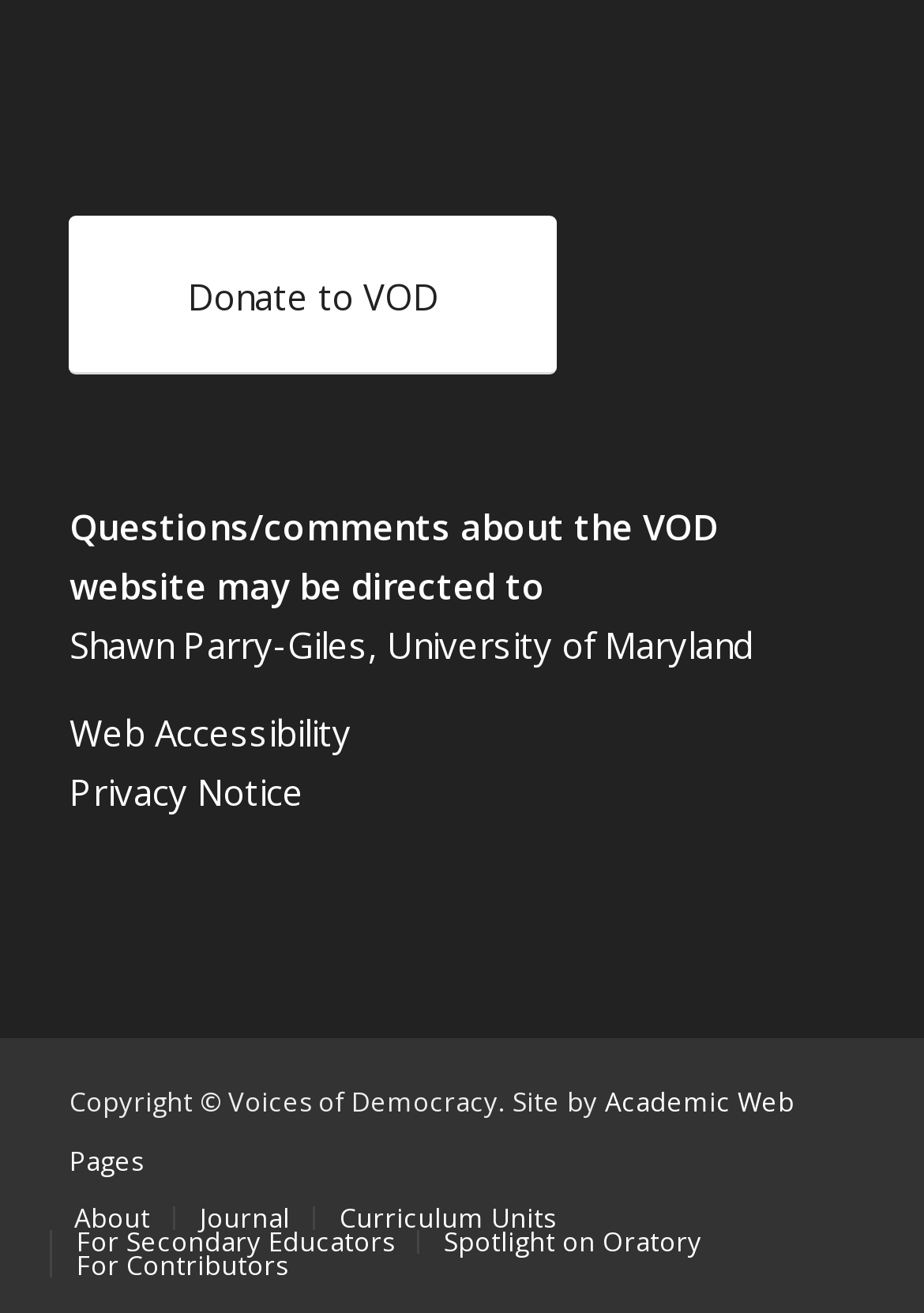Identify the bounding box coordinates of the clickable region necessary to fulfill the following instruction: "Learn about Web Accessibility". The bounding box coordinates should be four float numbers between 0 and 1, i.e., [left, top, right, bottom].

[0.075, 0.54, 0.38, 0.576]